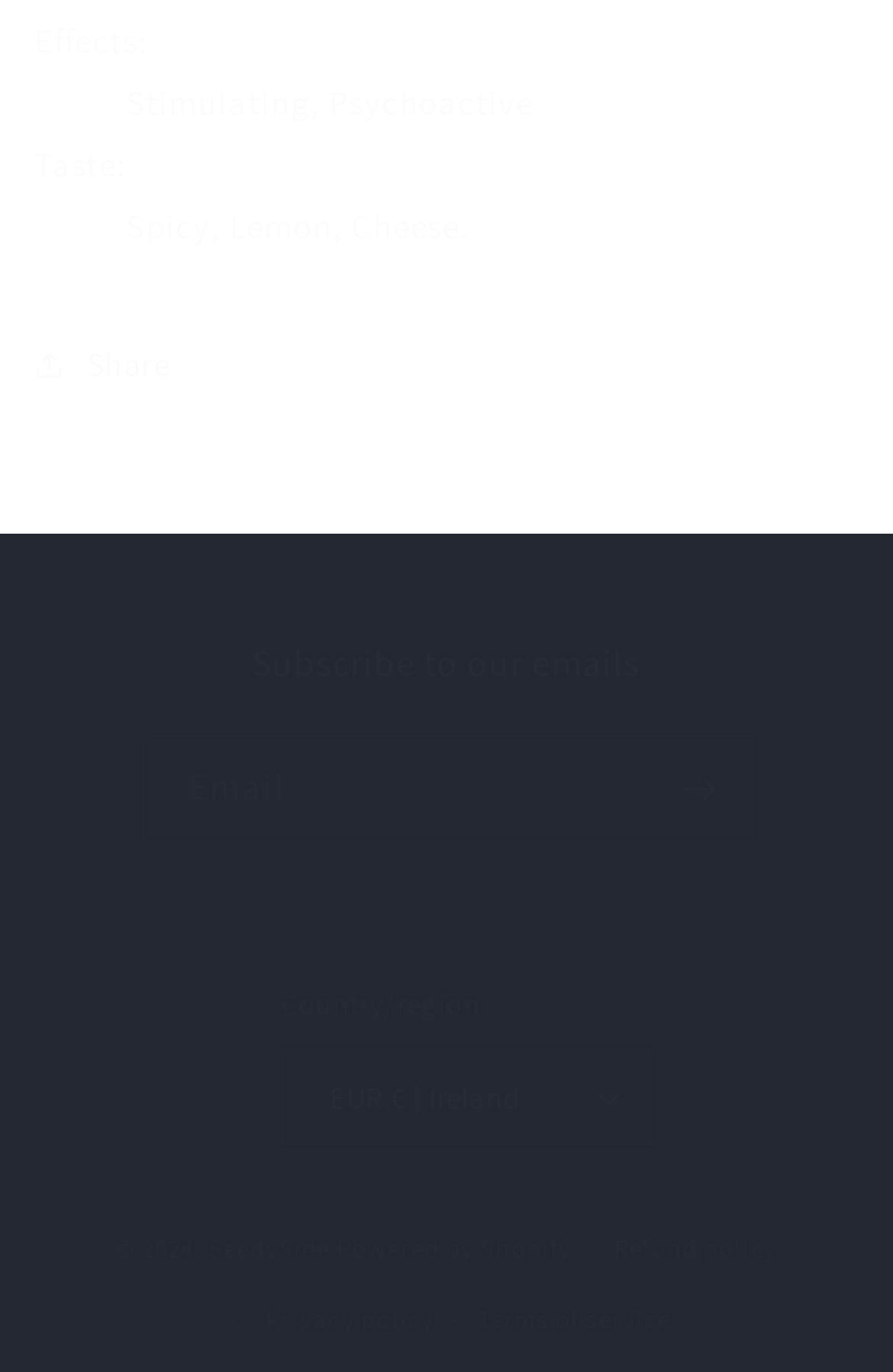What is the copyright year of the website?
Please answer the question as detailed as possible based on the image.

The copyright year of the website is 2024, as stated in the static text '© 2024' at the bottom of the webpage.